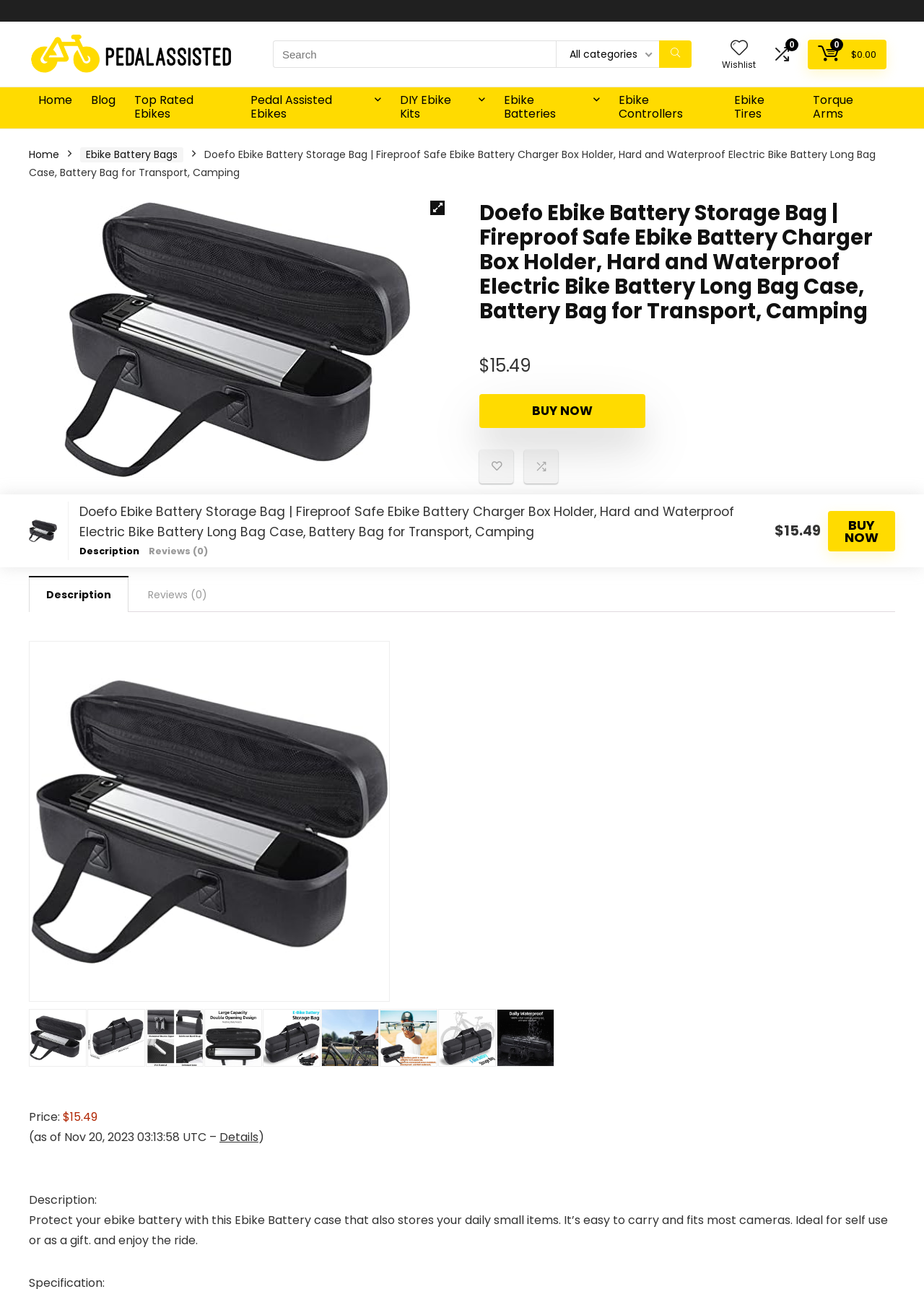Please respond to the question with a concise word or phrase:
What is the purpose of this ebike battery bag?

to protect and store ebike battery